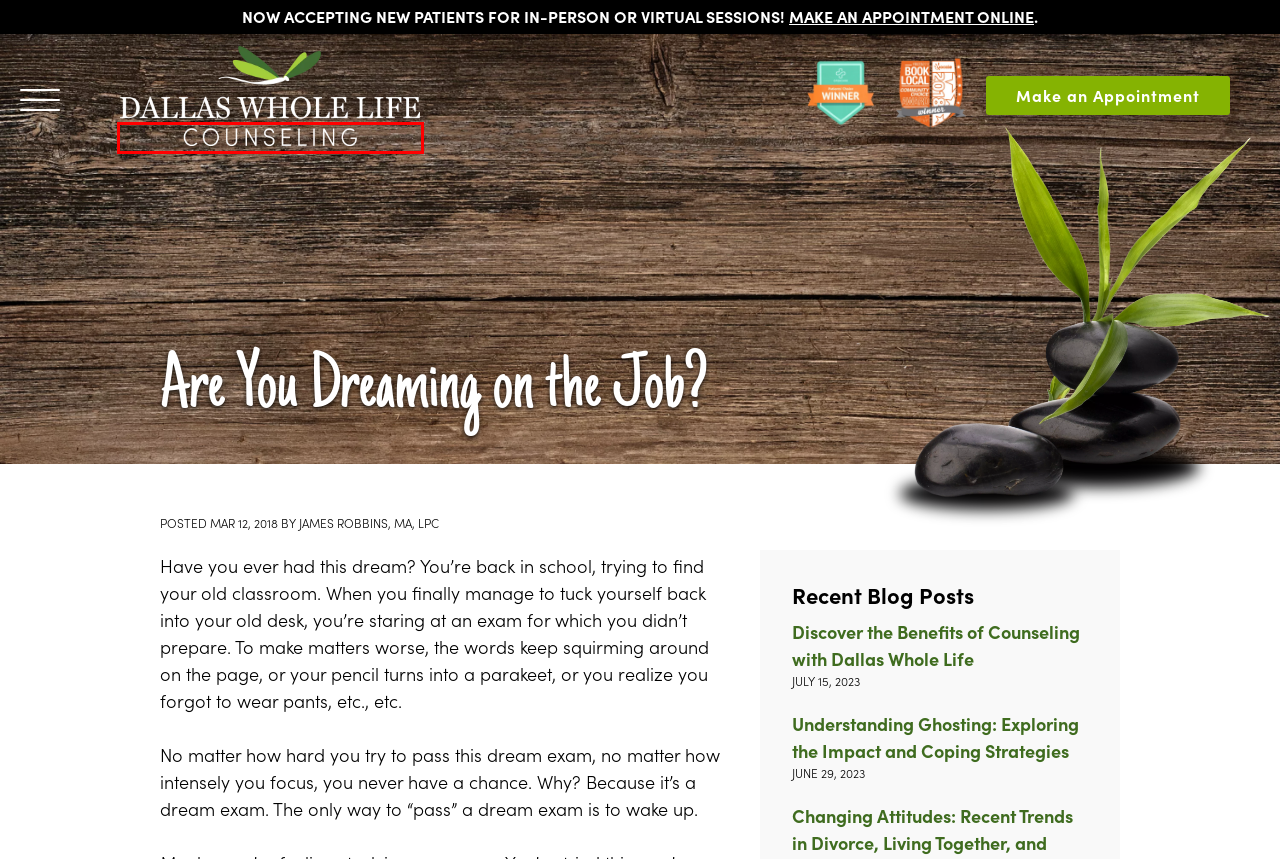Analyze the webpage screenshot with a red bounding box highlighting a UI element. Select the description that best matches the new webpage after clicking the highlighted element. Here are the options:
A. Home - Dallas Whole Life Counseling
B. job - Dallas Whole Life Counseling
C. Make an Appointment - Dallas Whole Life Counseling
D. Mental Health Conditions, Issues & Treatments - Dallas Whole Life Counseling
E. focus - Dallas Whole Life Counseling
F. Discover the Benefits of Counseling with Dallas Whole Life - Dallas Whole Life Counseling
G. Understanding Ghosting: Exploring the Impact and Coping Strategies - Dallas Whole Life Counseling
H. Subscribe - Dallas Whole Life Counseling

A